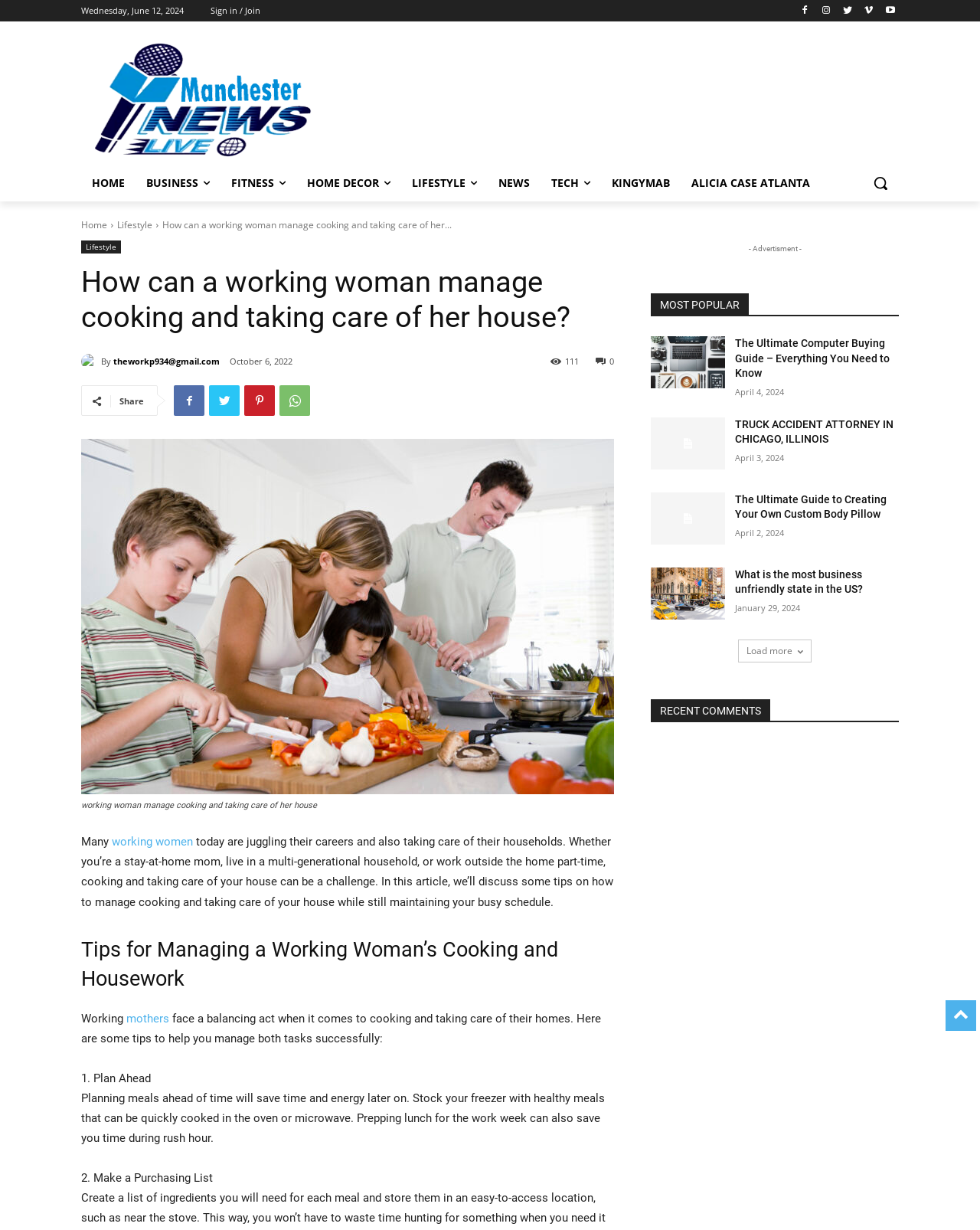Identify the bounding box coordinates necessary to click and complete the given instruction: "Click on the 'Sign in / Join' link".

[0.215, 0.0, 0.266, 0.017]